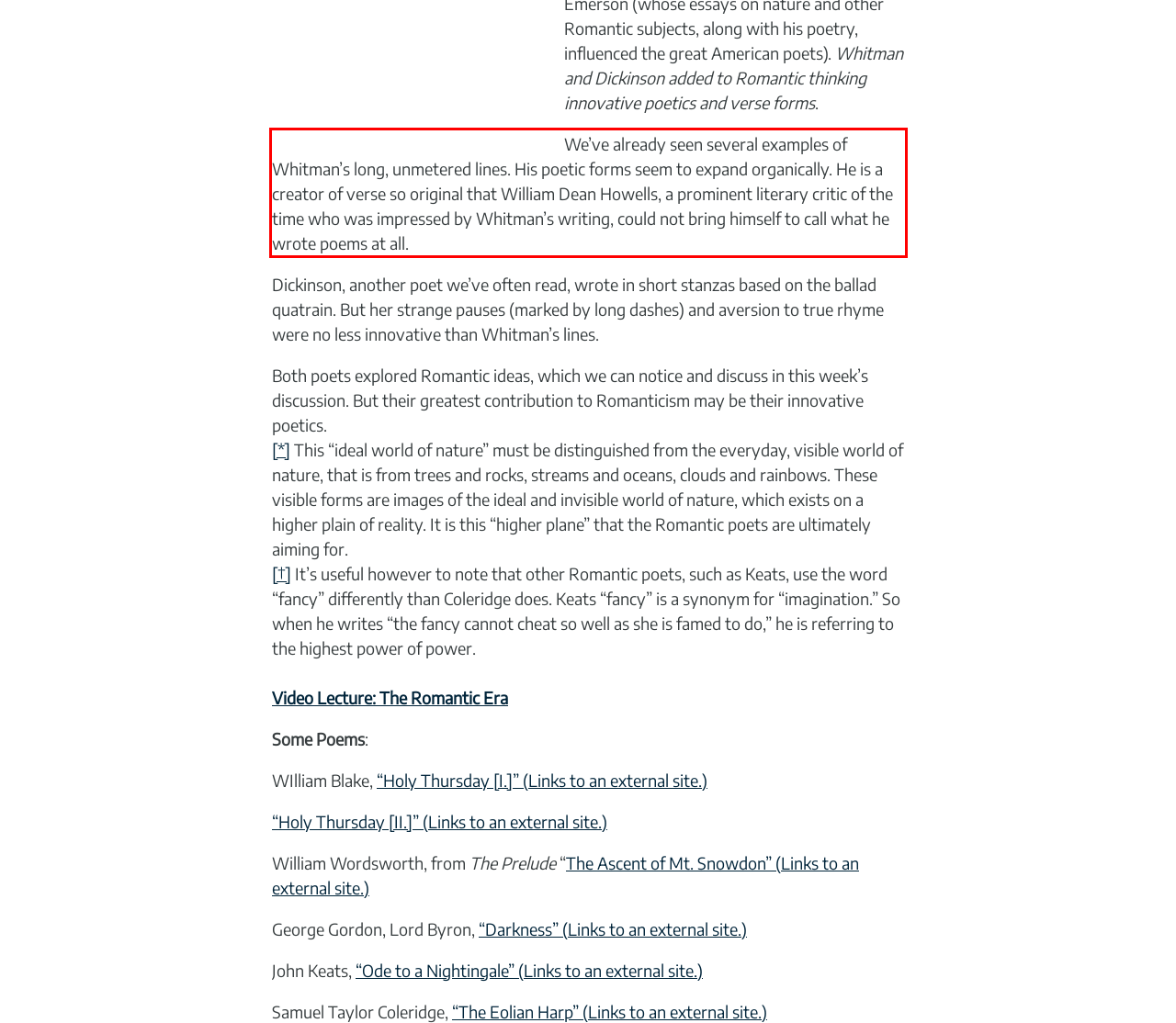From the given screenshot of a webpage, identify the red bounding box and extract the text content within it.

We’ve already seen several examples of Whitman’s long, unmetered lines. His poetic forms seem to expand organically. He is a creator of verse so original that William Dean Howells, a prominent literary critic of the time who was impressed by Whitman’s writing, could not bring himself to call what he wrote poems at all.